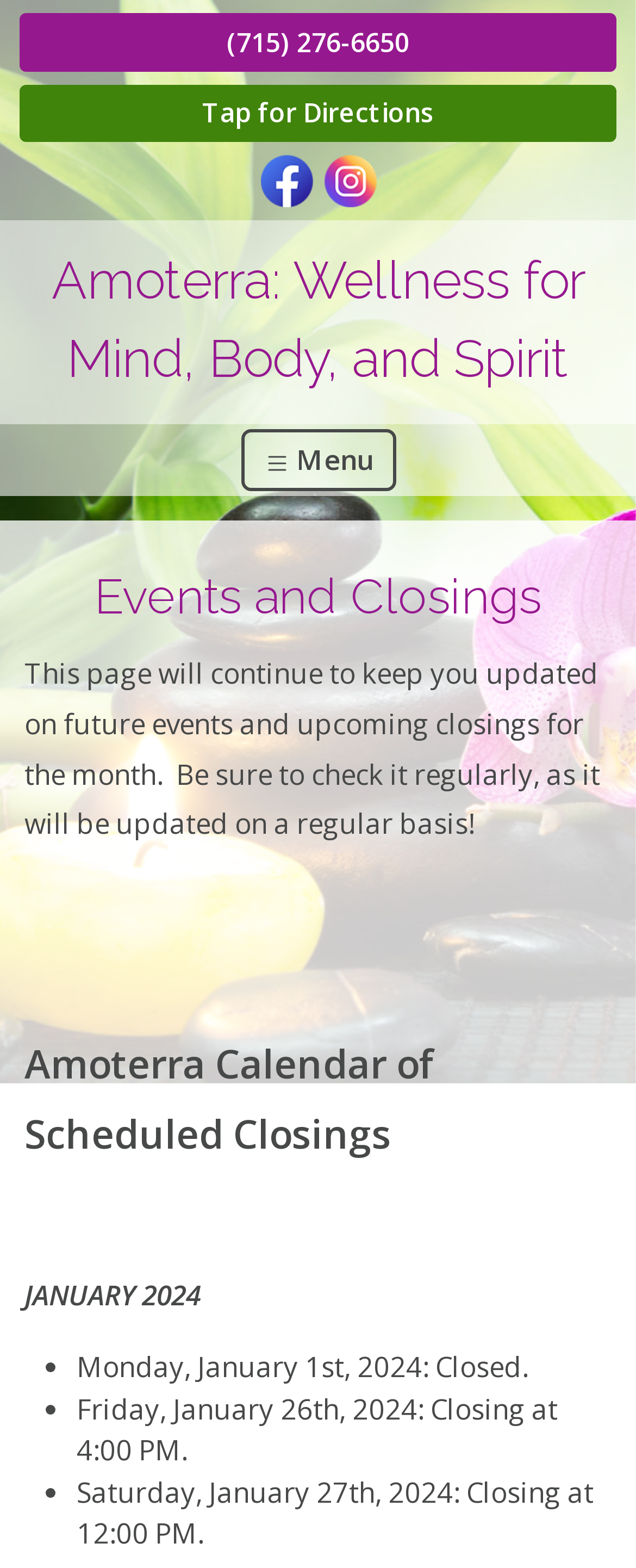What is the purpose of the events and closings page?
From the details in the image, provide a complete and detailed answer to the question.

I found the purpose of the page by reading the static text element with the text 'This page will continue to keep you updated on future events and upcoming closings for the month.' which is located below the heading 'Events and Closings'.